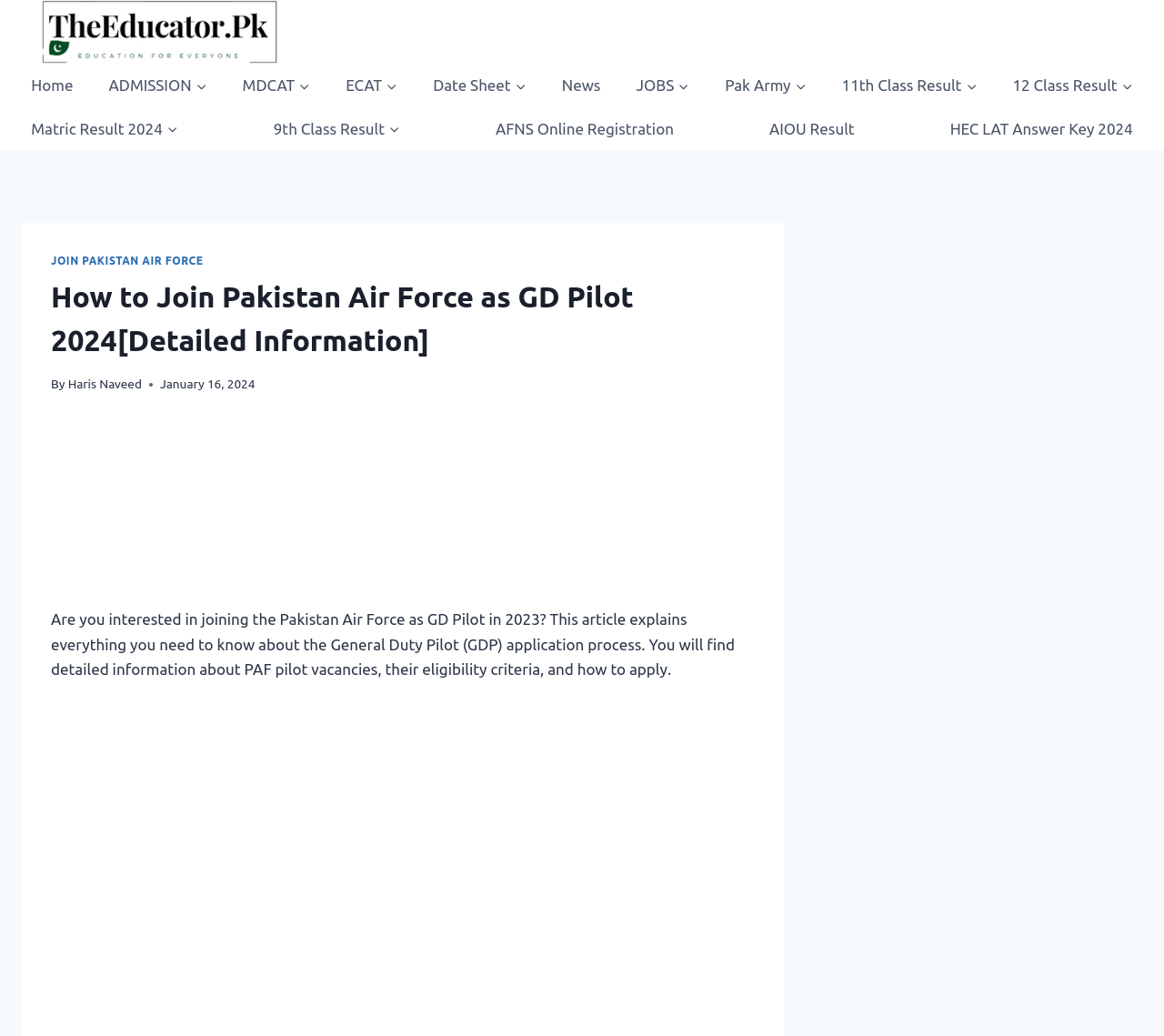Locate the bounding box coordinates of the area that needs to be clicked to fulfill the following instruction: "Click the 'JOIN PAKISTAN AIR FORCE' link". The coordinates should be in the format of four float numbers between 0 and 1, namely [left, top, right, bottom].

[0.044, 0.246, 0.175, 0.257]